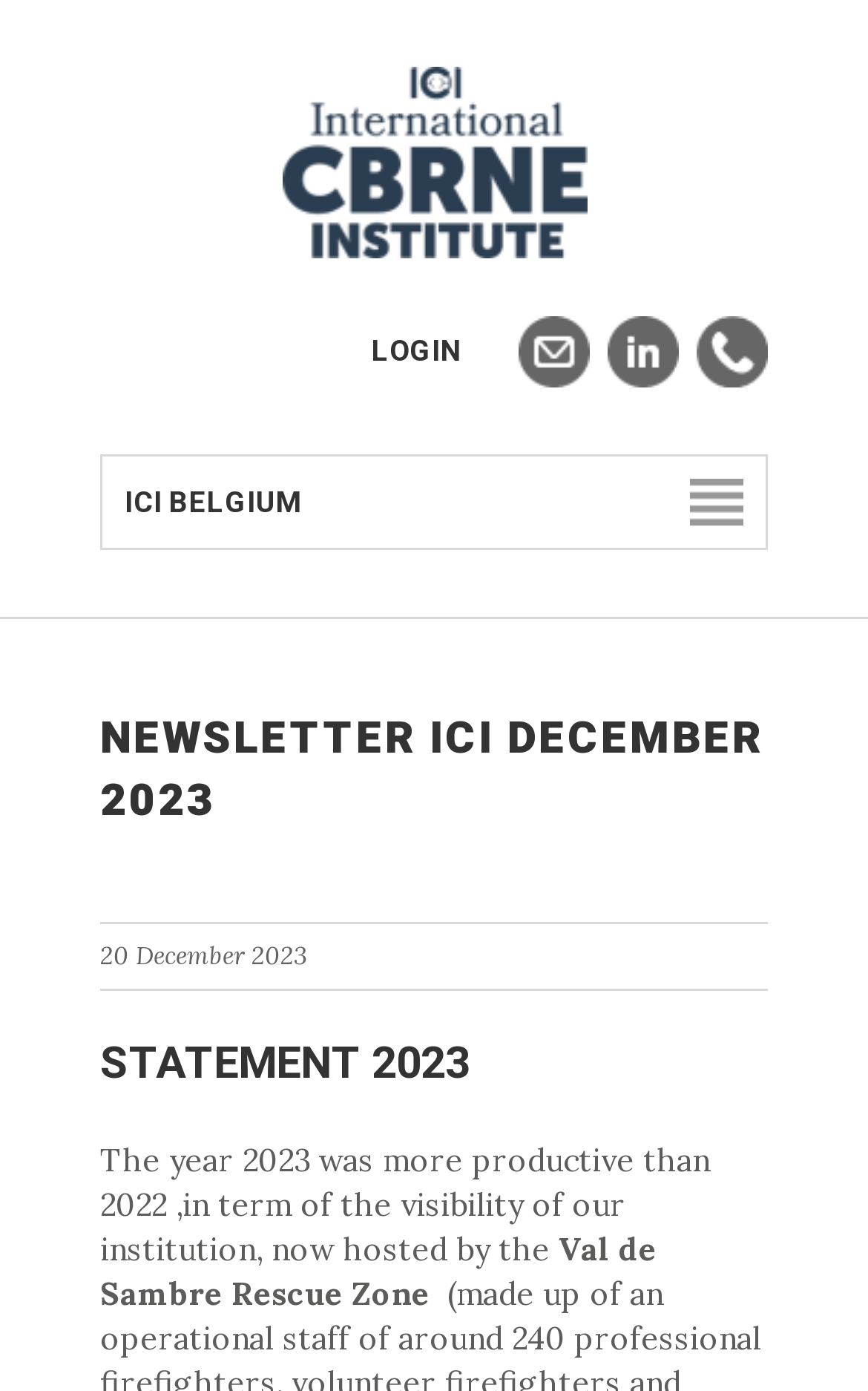Identify the bounding box of the HTML element described here: "title="ICI Belgium"". Provide the coordinates as four float numbers between 0 and 1: [left, top, right, bottom].

[0.324, 0.165, 0.676, 0.192]